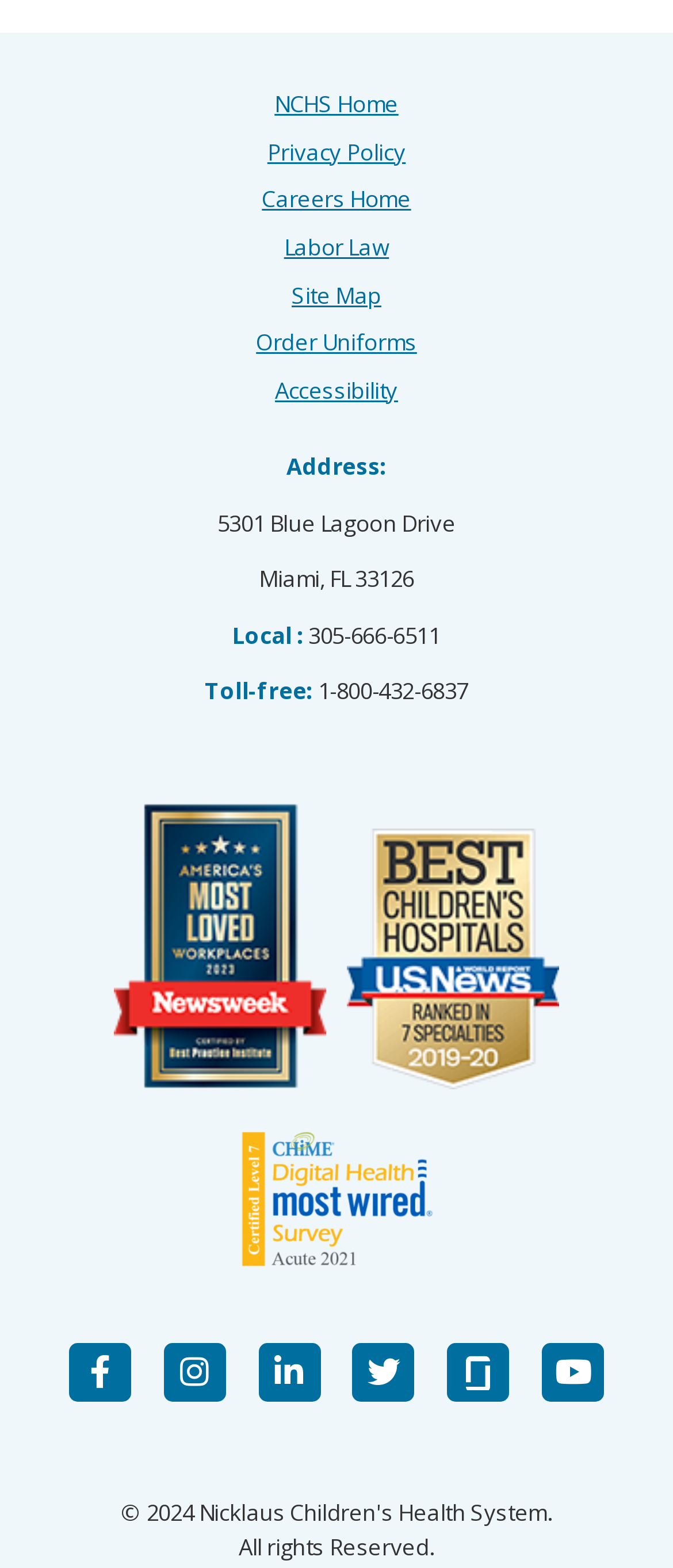Please identify the bounding box coordinates of the element's region that I should click in order to complete the following instruction: "Visit Facebook". The bounding box coordinates consist of four float numbers between 0 and 1, i.e., [left, top, right, bottom].

[0.102, 0.857, 0.194, 0.894]